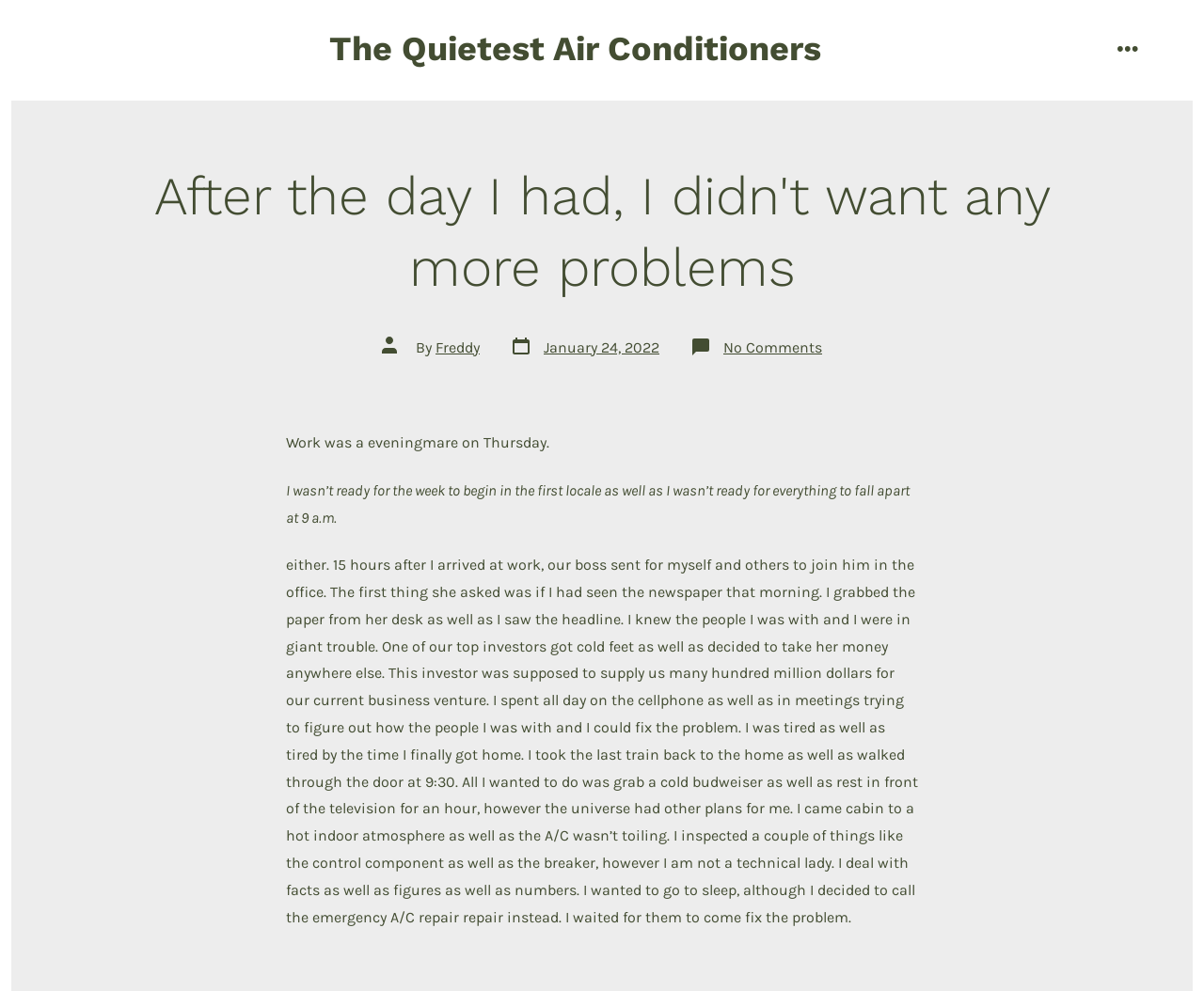Using the given description, provide the bounding box coordinates formatted as (top-left x, top-left y, bottom-right x, bottom-right y), with all values being floating point numbers between 0 and 1. Description: The Quietest Air Conditioners

[0.273, 0.031, 0.682, 0.07]